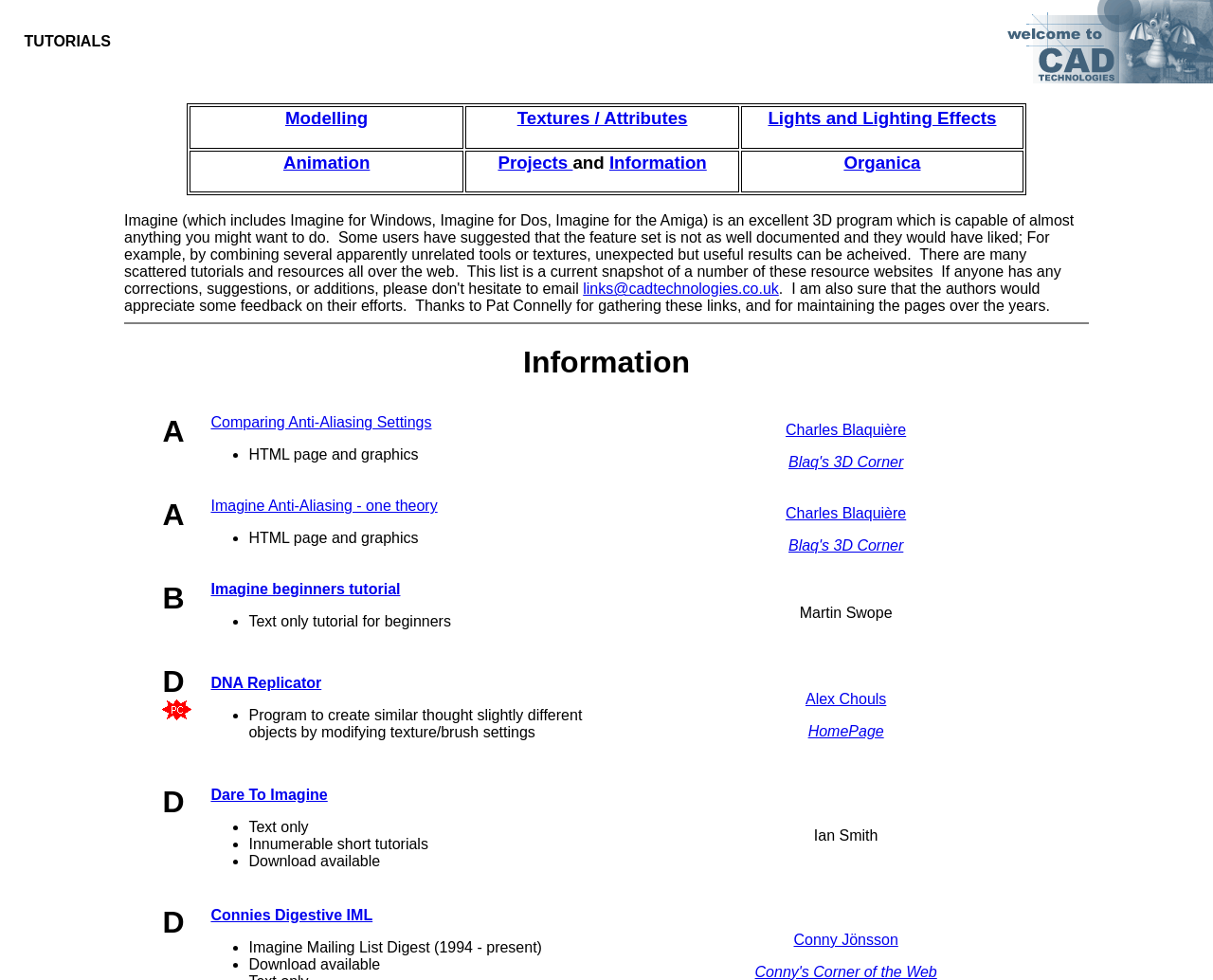How many grid cells are in the first table?
Please answer the question with a detailed and comprehensive explanation.

I counted the grid cells in the first table, which has three rows and three columns, and found that there are three grid cells in the first row and three grid cells in the second row, making a total of 3 grid cells.